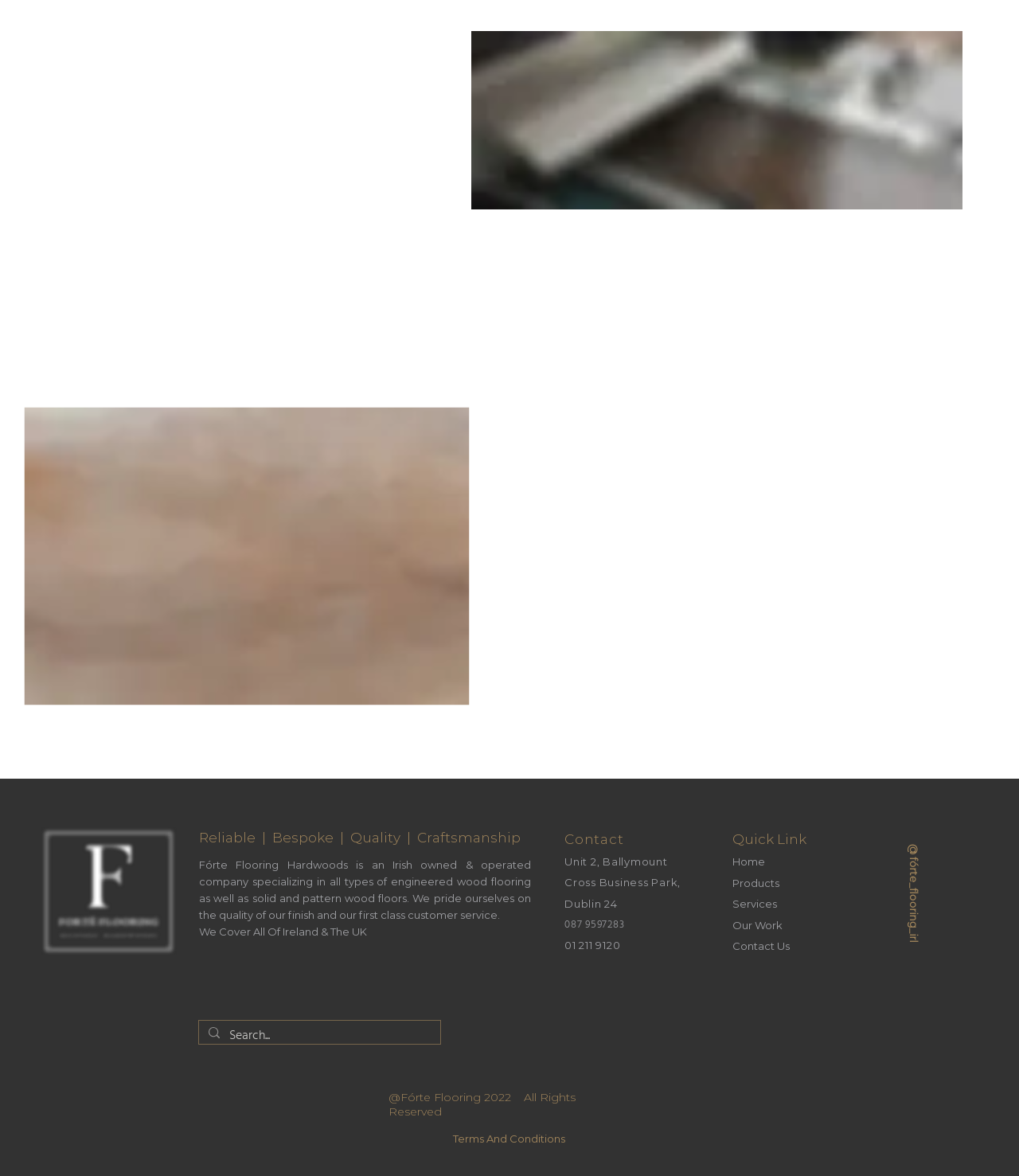Pinpoint the bounding box coordinates of the clickable element to carry out the following instruction: "Contact us."

[0.554, 0.798, 0.609, 0.812]